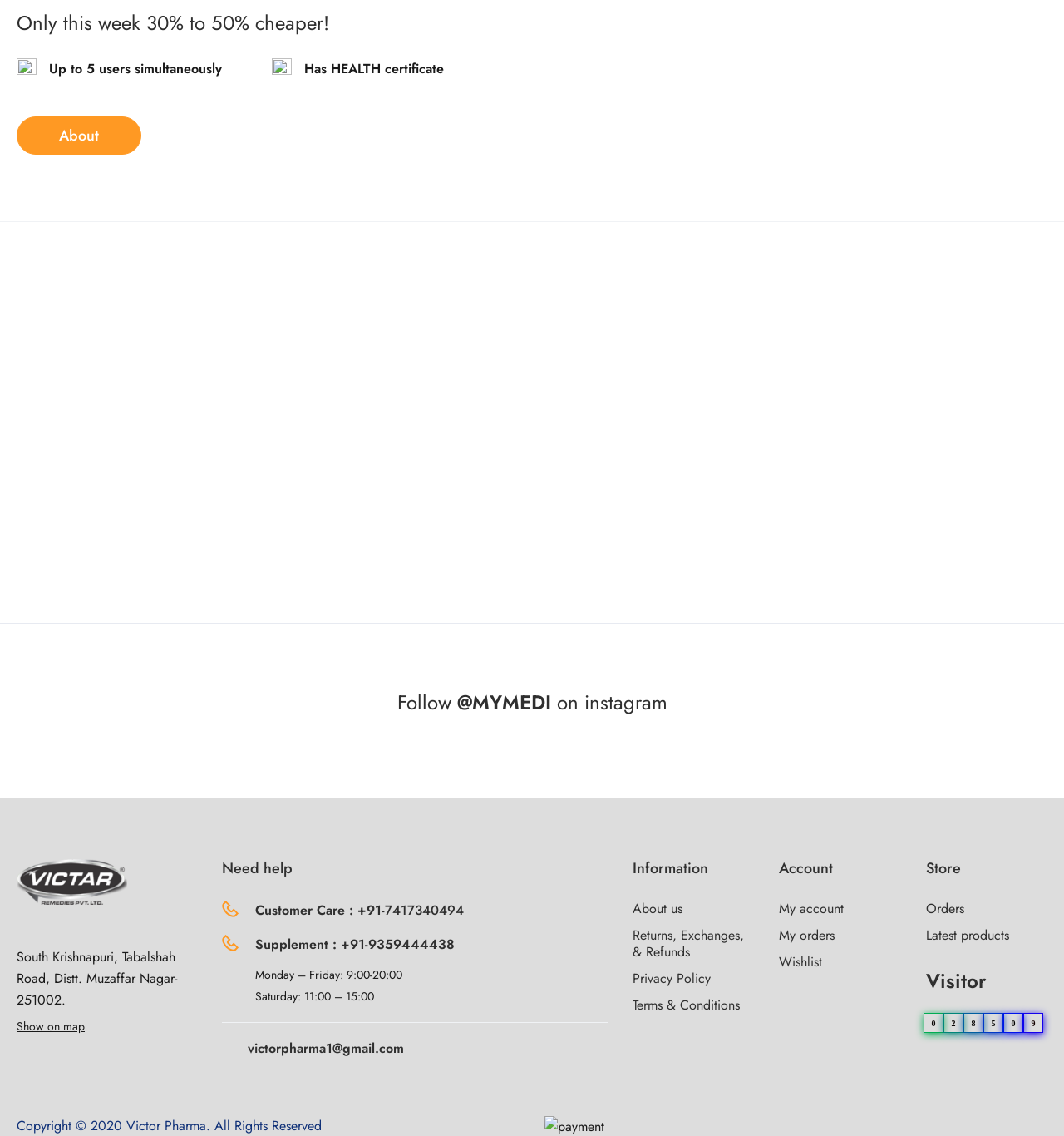Please specify the bounding box coordinates of the clickable section necessary to execute the following command: "Choose your language".

None